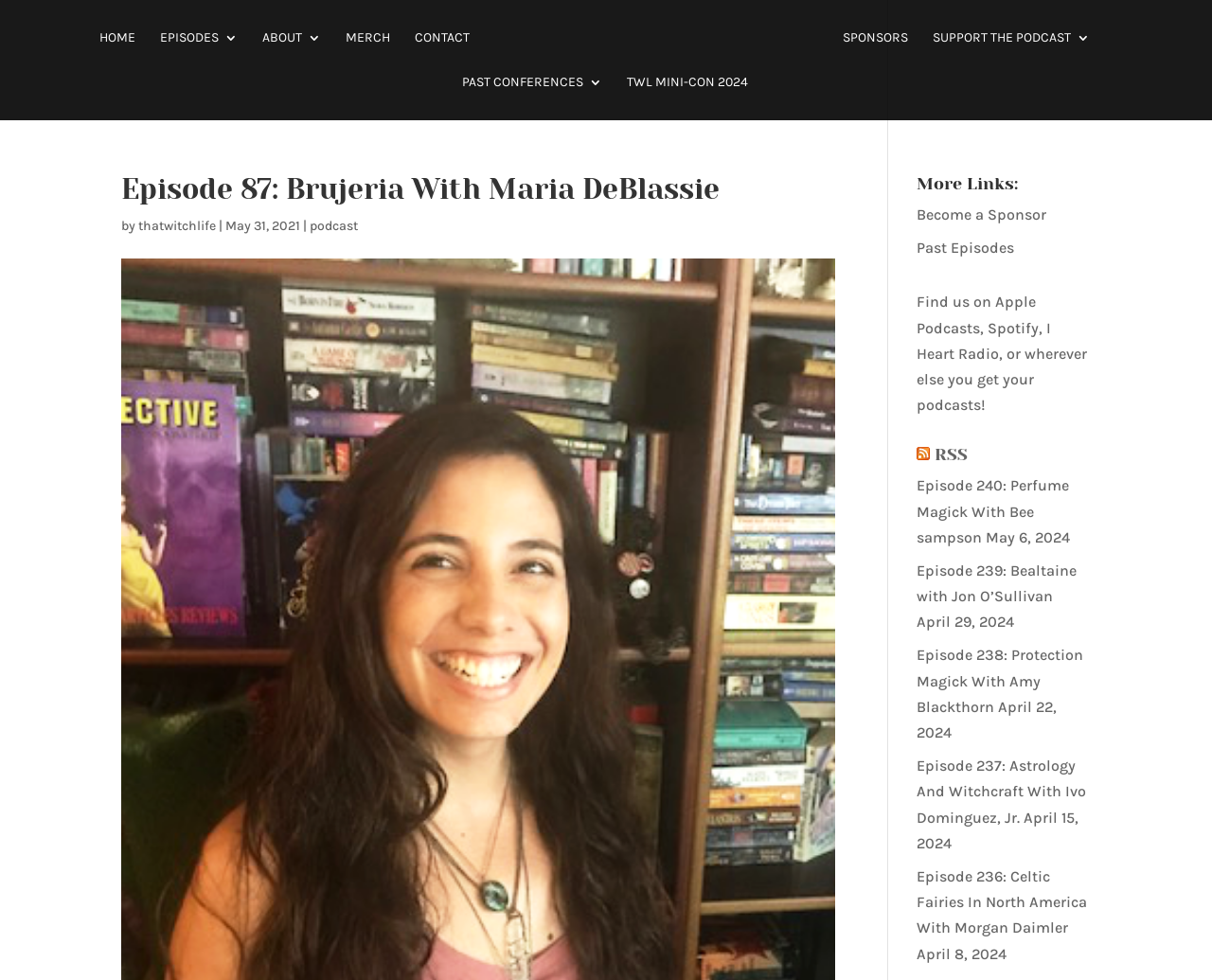Identify the bounding box coordinates of the clickable region required to complete the instruction: "listen to episode 240". The coordinates should be given as four float numbers within the range of 0 and 1, i.e., [left, top, right, bottom].

[0.756, 0.486, 0.882, 0.557]